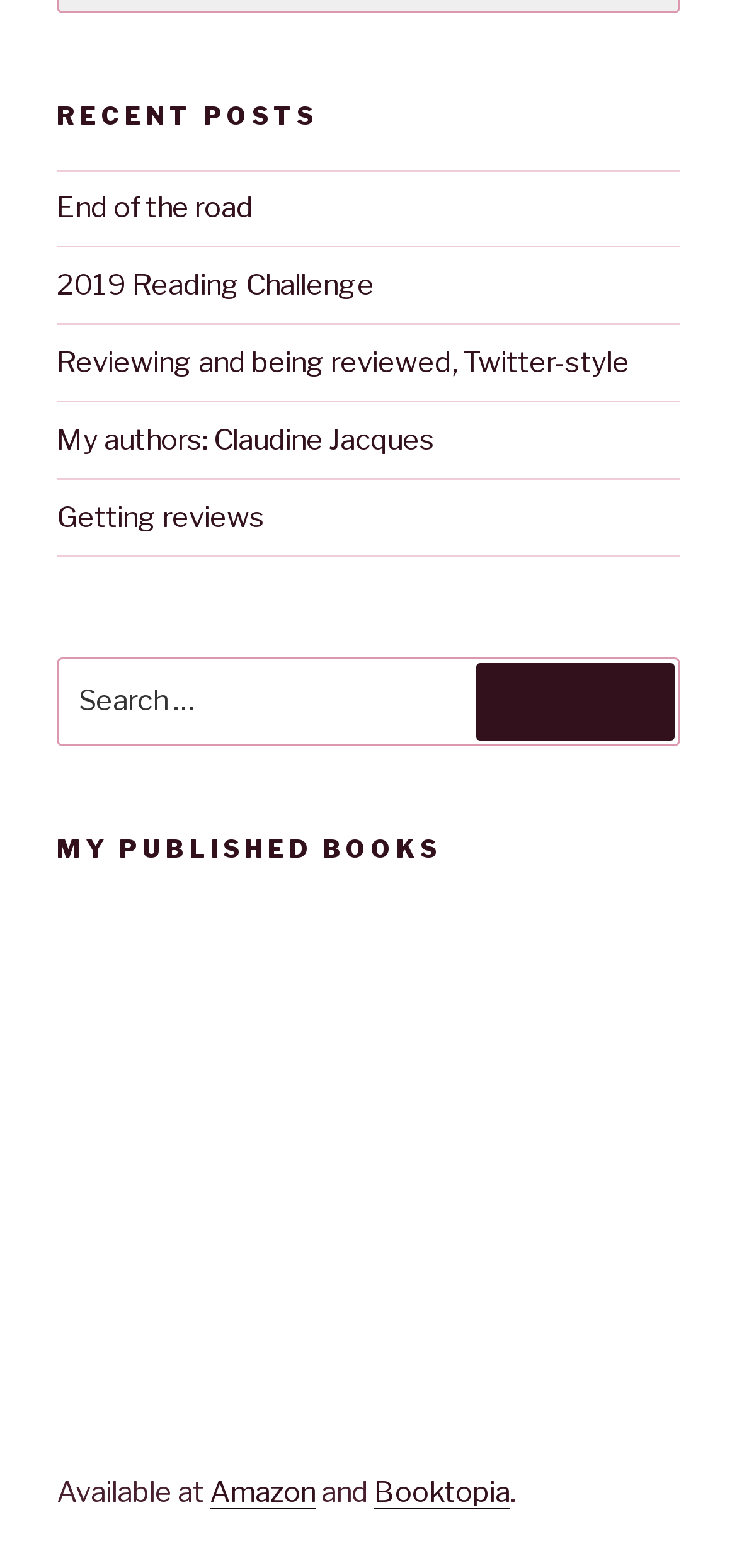Determine the bounding box coordinates for the area that needs to be clicked to fulfill this task: "Read the post '2019 Reading Challenge'". The coordinates must be given as four float numbers between 0 and 1, i.e., [left, top, right, bottom].

[0.077, 0.171, 0.508, 0.193]